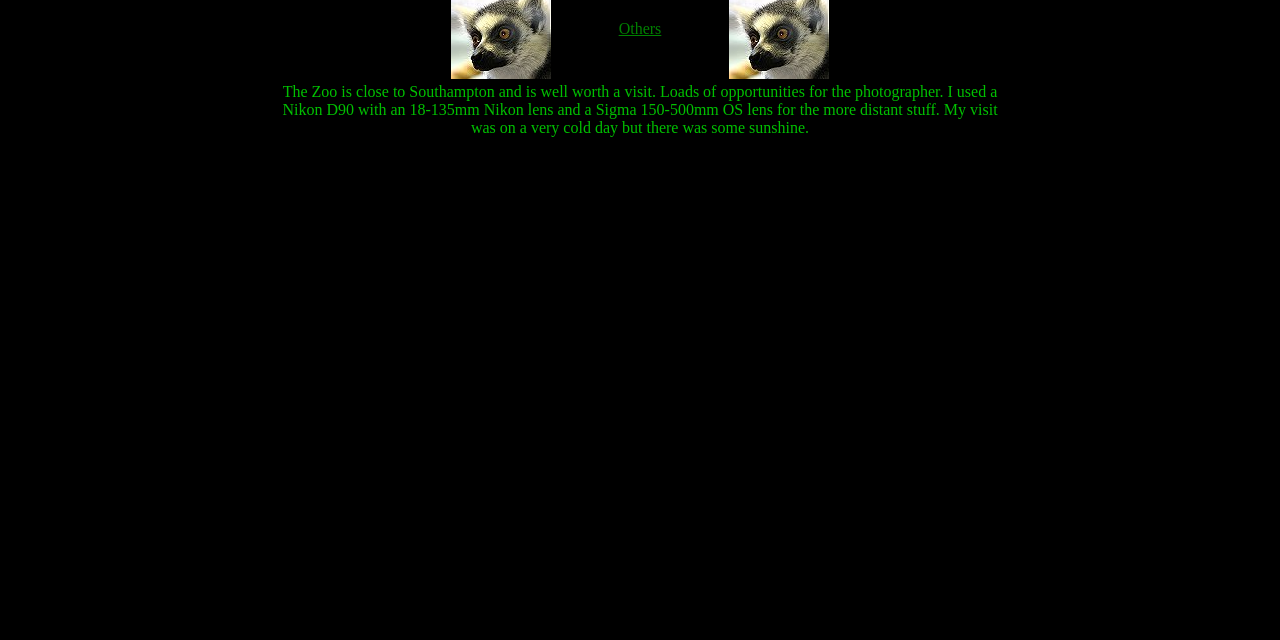Based on the element description "alt="others"", predict the bounding box coordinates of the UI element.

[0.352, 0.102, 0.43, 0.128]